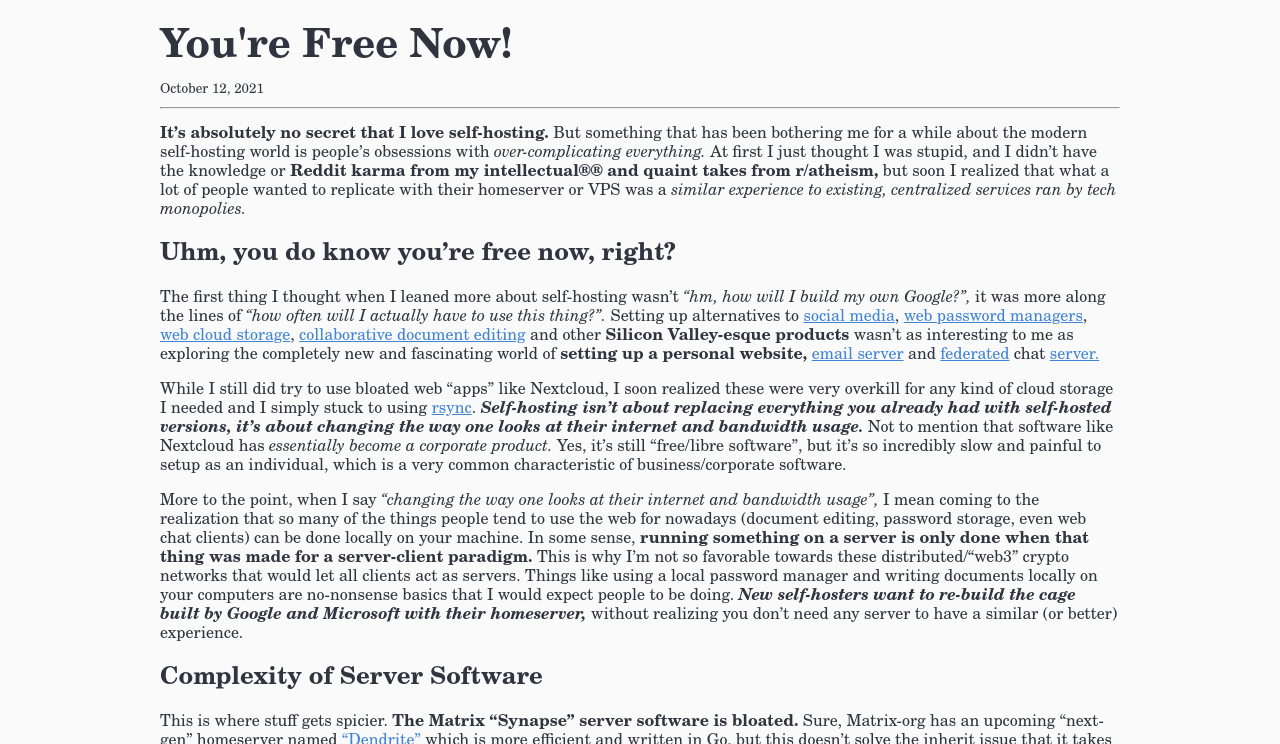Given the description: "collaborative document editing", determine the bounding box coordinates of the UI element. The coordinates should be formatted as four float numbers between 0 and 1, [left, top, right, bottom].

[0.234, 0.441, 0.411, 0.462]